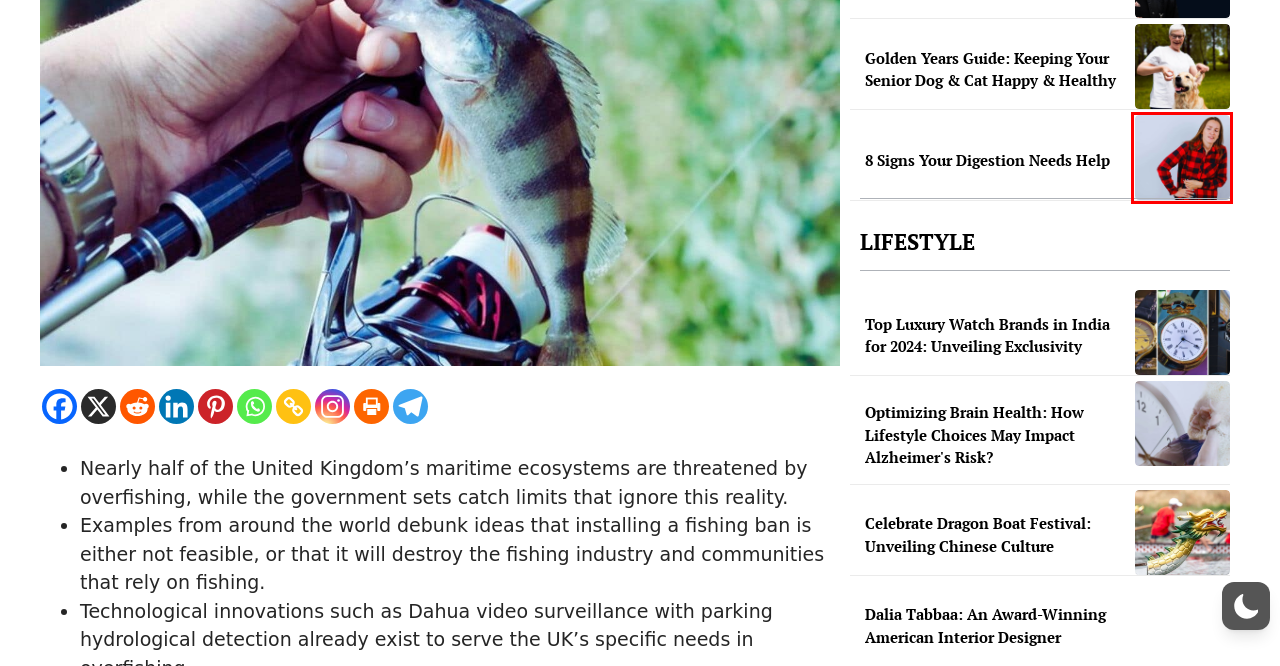You have a screenshot of a webpage with a red bounding box around a UI element. Determine which webpage description best matches the new webpage that results from clicking the element in the bounding box. Here are the candidates:
A. Health | Editorialge
B. Dalia Tabbaa: An Award-Winning American Interior Designer
C. 8 Signs Your Digestion Needs Help
D. Oracle Earnings Play: Generate Income with This Options Strategy
E. Golden Years Guide: Keeping Your Senior Dog & Cat Happy & Healthy
F. Optimizing Brain Health: How Lifestyle Choices May Impact Alzheimer's Risk? | Editorialge
G. Top Luxury Watch Brands in India for 2024: Unveiling Exclusivity | Editorialge
H. Celebrate Dragon Boat Festival: Unveiling Chinese Culture

C